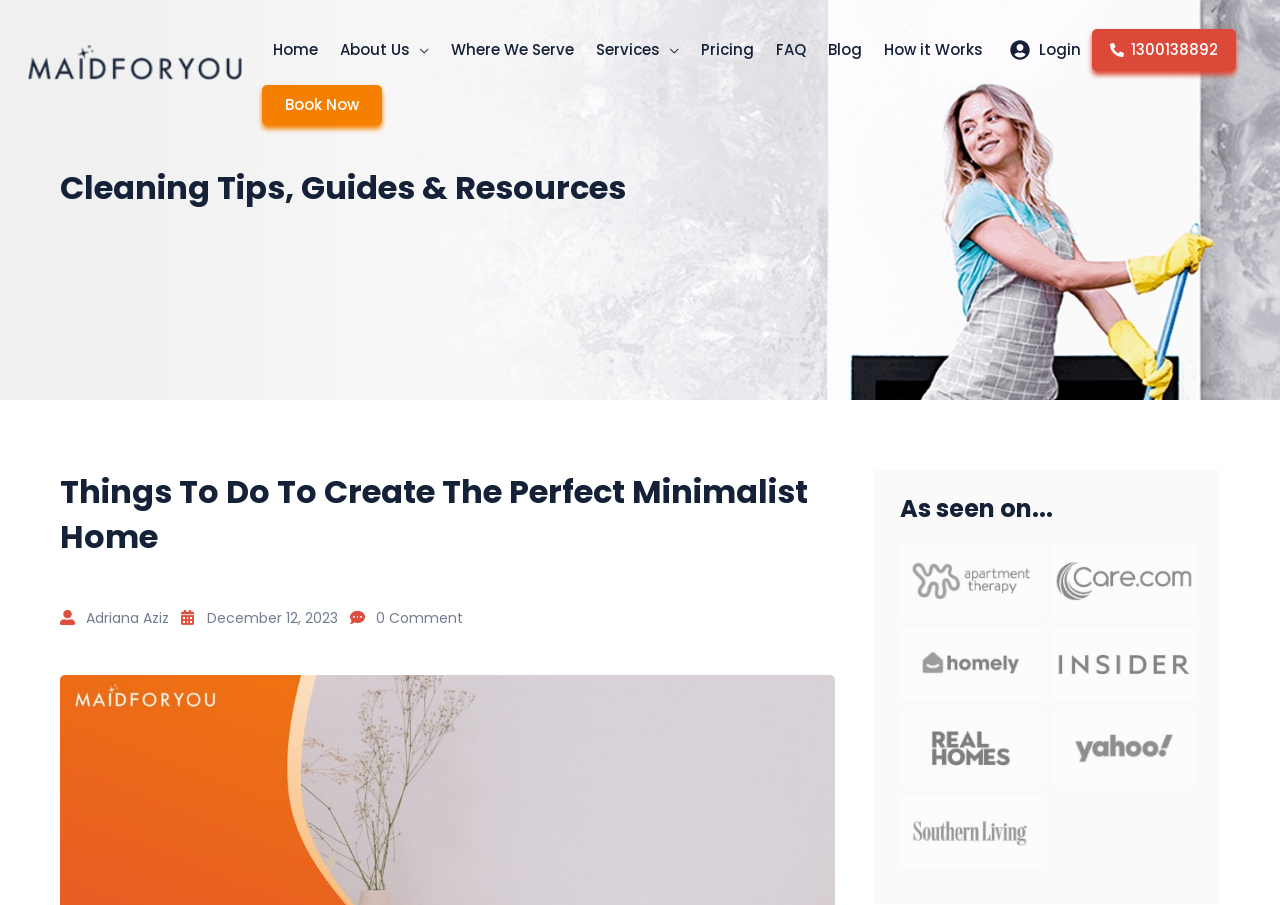Reply to the question with a single word or phrase:
What is the purpose of the 'Menu Toggle' buttons?

To expand menus